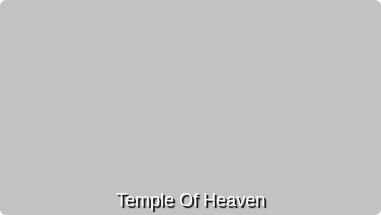Paint a vivid picture with your words by describing the image in detail.

The image prominently features the "Temple of Heaven," a stunning architectural masterpiece located in Beijing. This historic site is renowned for its intricate design and significance as a place of worship where emperors used to pray for good harvests. Encompassed by a lush park, the Temple of Heaven showcases traditional Chinese architecture, characterized by its iconic round structure, beautifully adorned roofs, and vibrant colors. Visitors can immerse themselves in the serene atmosphere while exploring the surrounding gardens and understanding the rich cultural history associated with this UNESCO World Heritage Site.